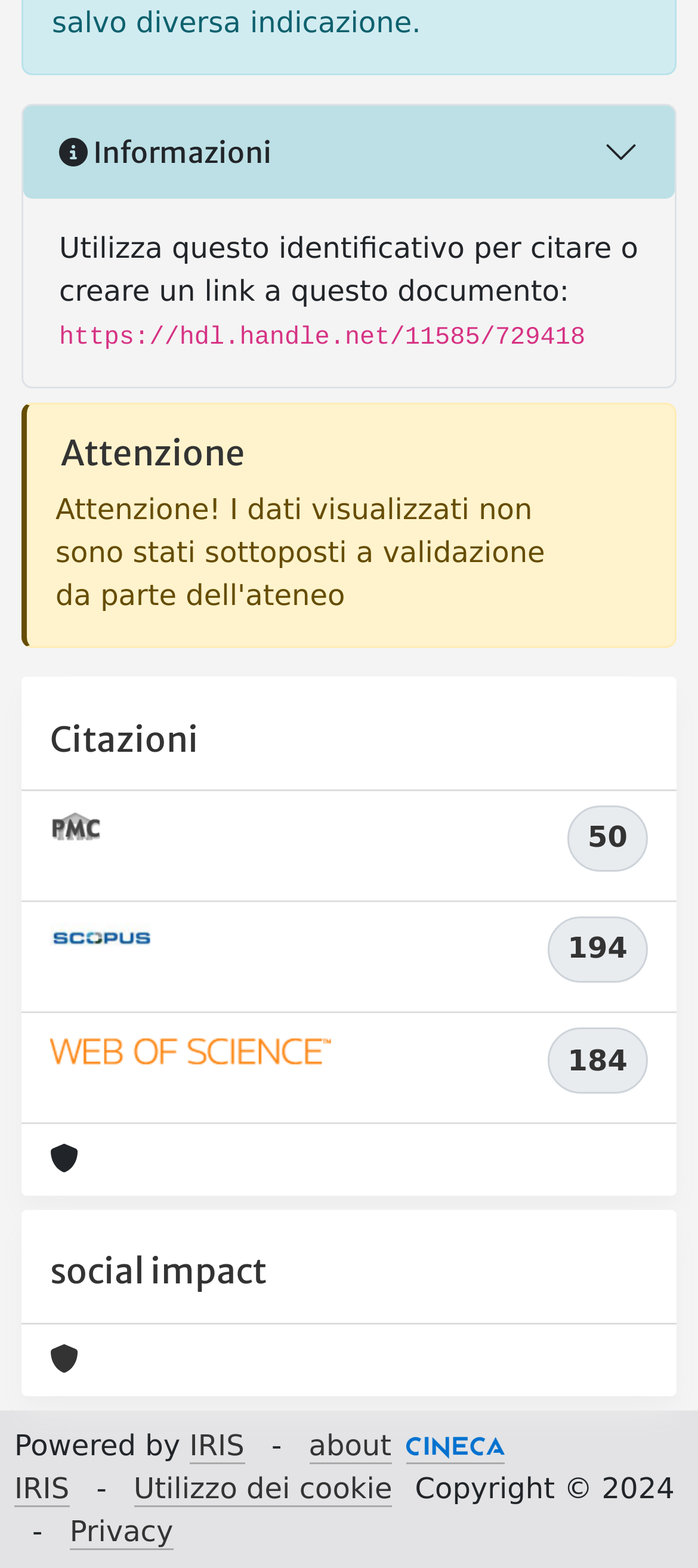Could you find the bounding box coordinates of the clickable area to complete this instruction: "Expand Informazioni section"?

[0.033, 0.067, 0.967, 0.127]